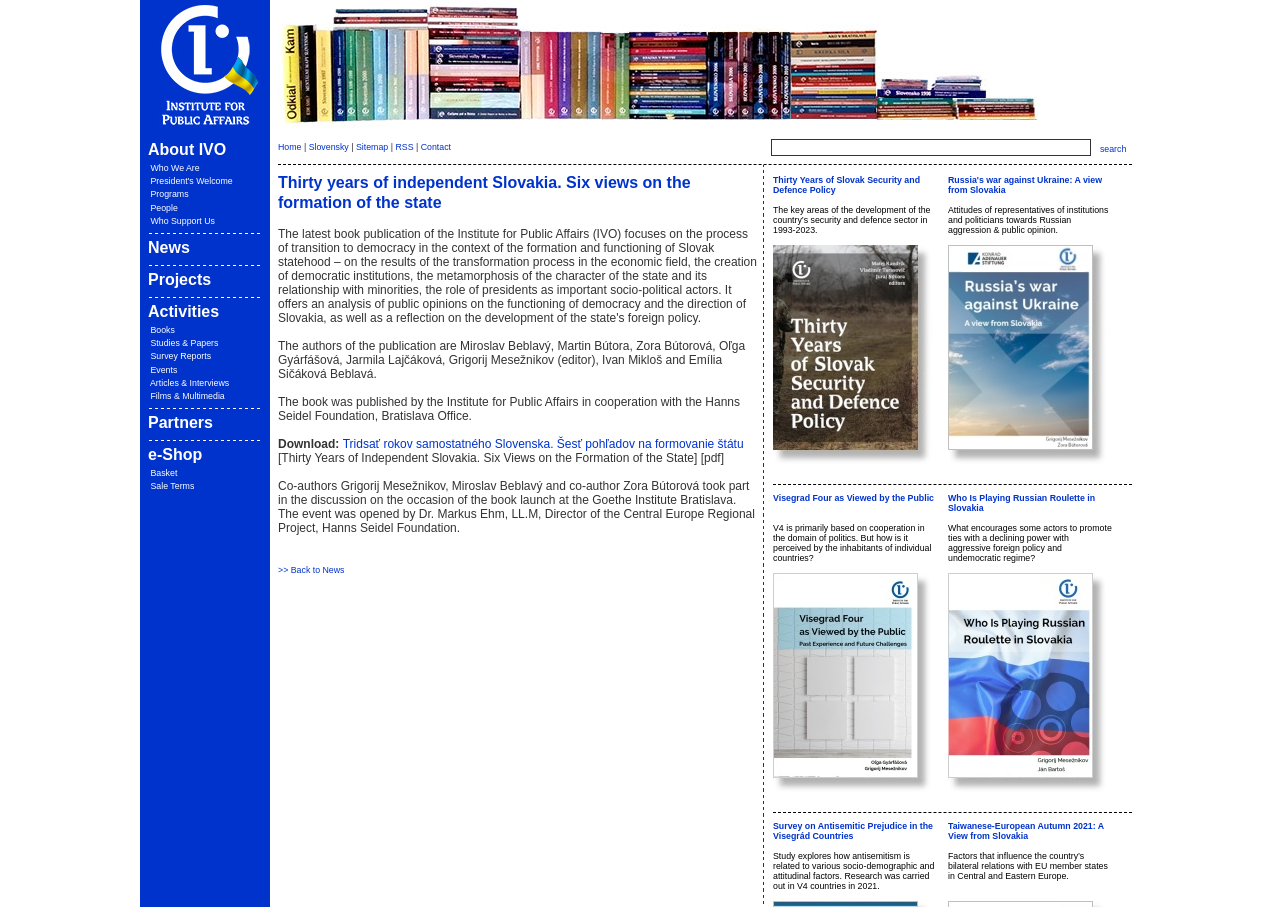Please provide a comprehensive answer to the question below using the information from the image: What is the name of the institute?

The name of the institute can be found in the top-left corner of the webpage, where it says 'Thirty years of independent Slovakia. Six views on the formation of the state - IVO - Inštitút pre verejné otázky'.